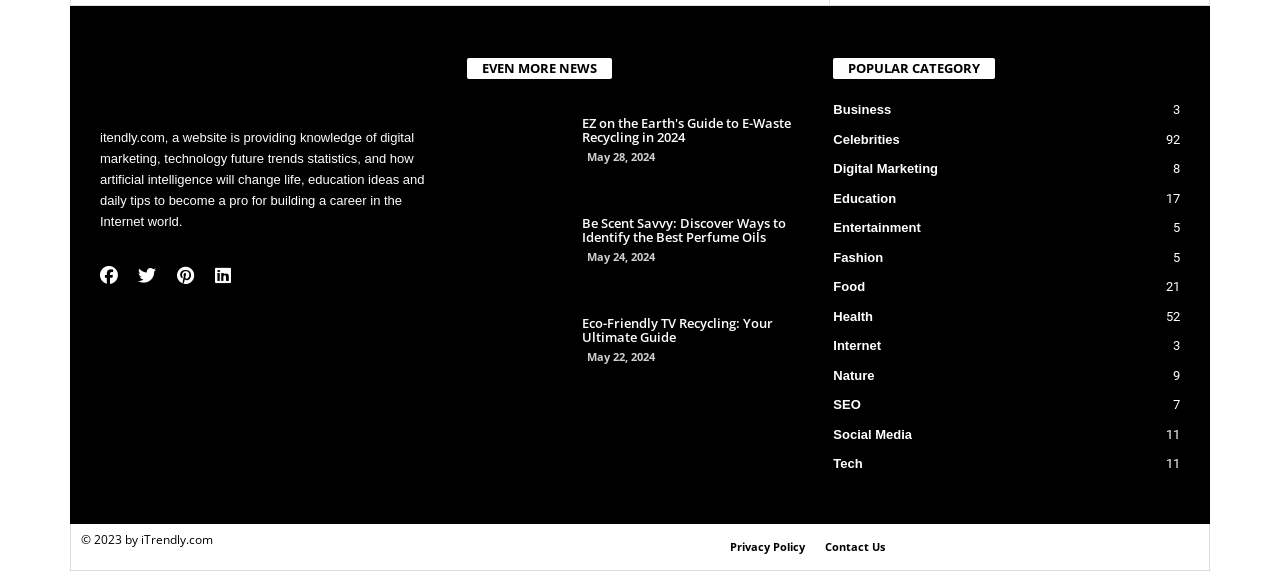Identify the bounding box coordinates of the HTML element based on this description: "Celebrities 92".

[0.651, 0.227, 0.922, 0.262]